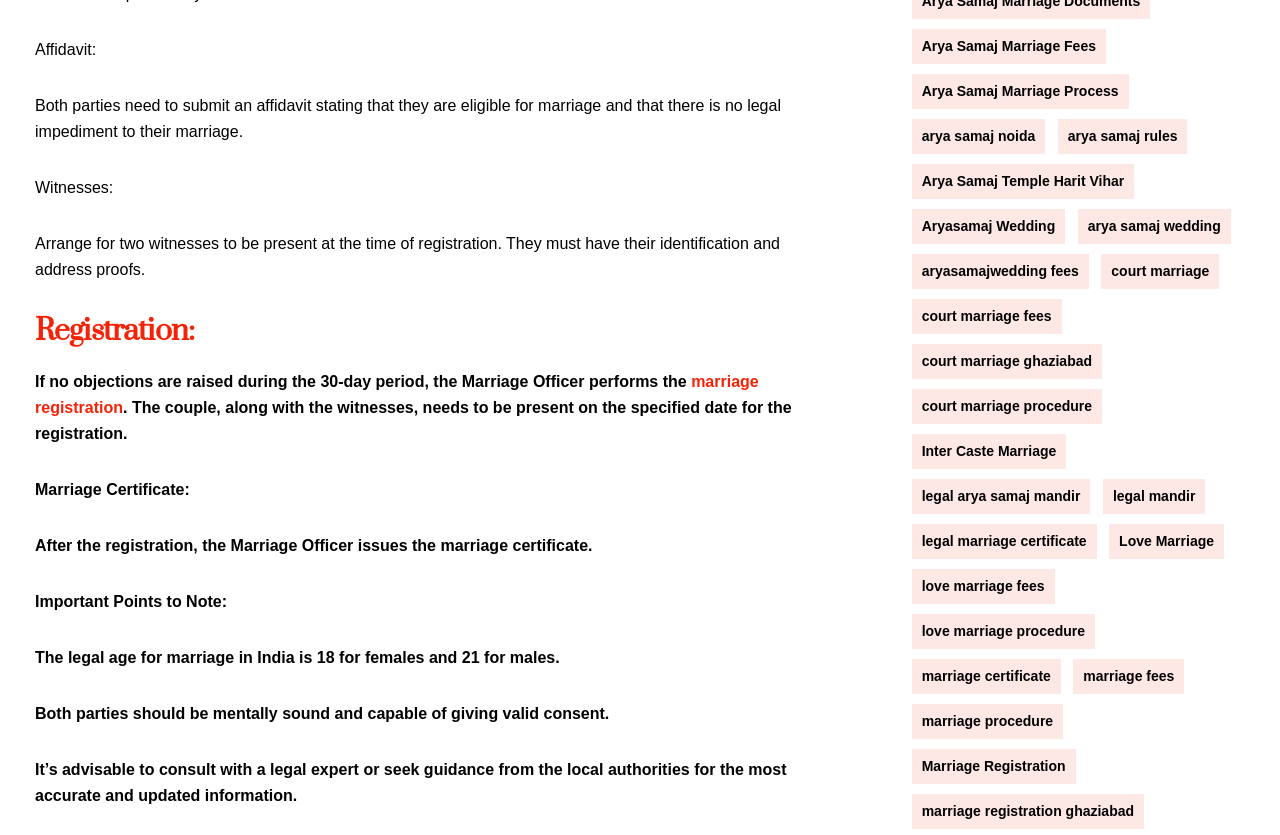Using the information in the image, give a detailed answer to the following question: What is the minimum legal age for marriage in India for females?

According to the webpage, the legal age for marriage in India is mentioned as 18 for females and 21 for males in the 'Important Points to Note' section.